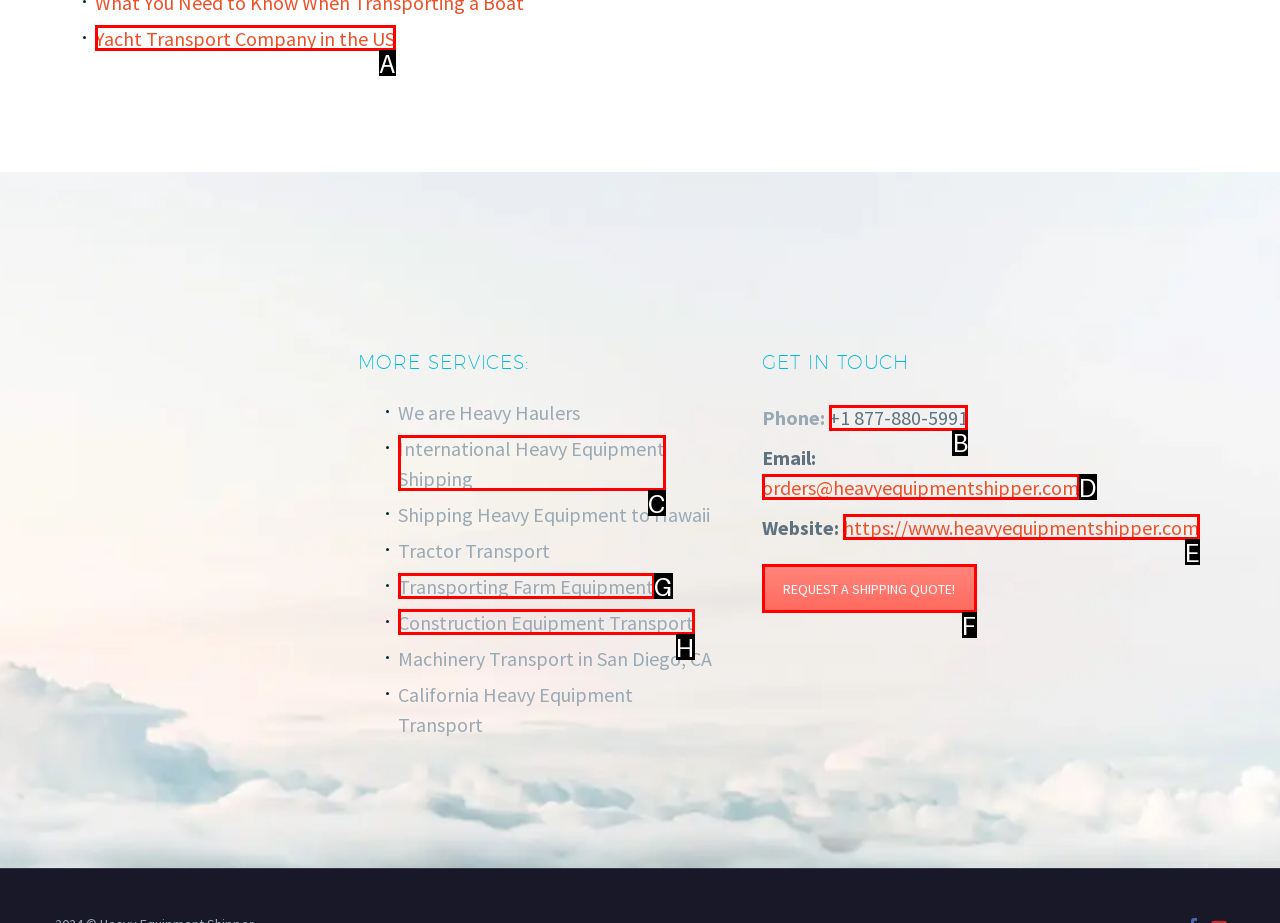Choose the letter that corresponds to the correct button to accomplish the task: Contact the company by phone
Reply with the letter of the correct selection only.

B